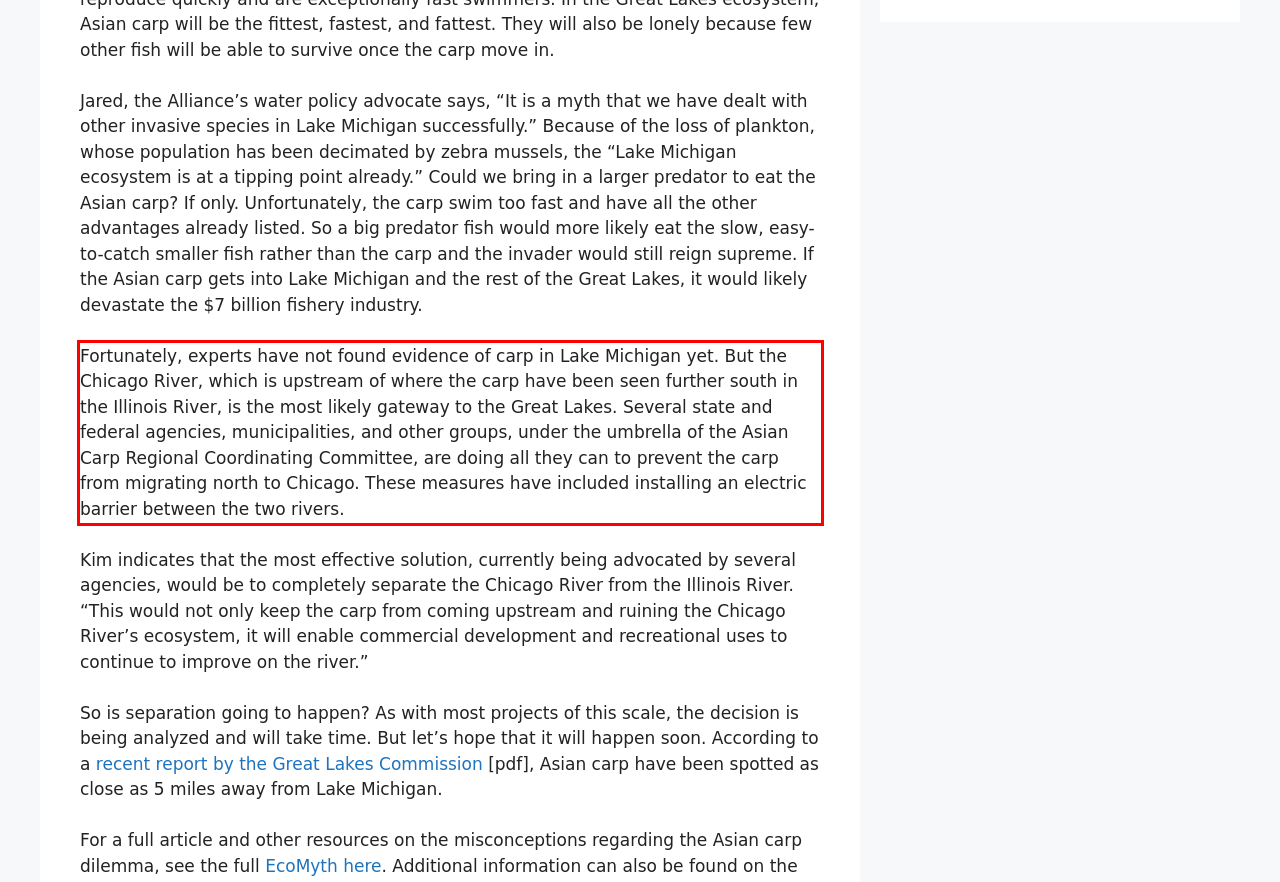You are presented with a webpage screenshot featuring a red bounding box. Perform OCR on the text inside the red bounding box and extract the content.

Fortunately, experts have not found evidence of carp in Lake Michigan yet. But the Chicago River, which is upstream of where the carp have been seen further south in the Illinois River, is the most likely gateway to the Great Lakes. Several state and federal agencies, municipalities, and other groups, under the umbrella of the Asian Carp Regional Coordinating Committee, are doing all they can to prevent the carp from migrating north to Chicago. These measures have included installing an electric barrier between the two rivers.